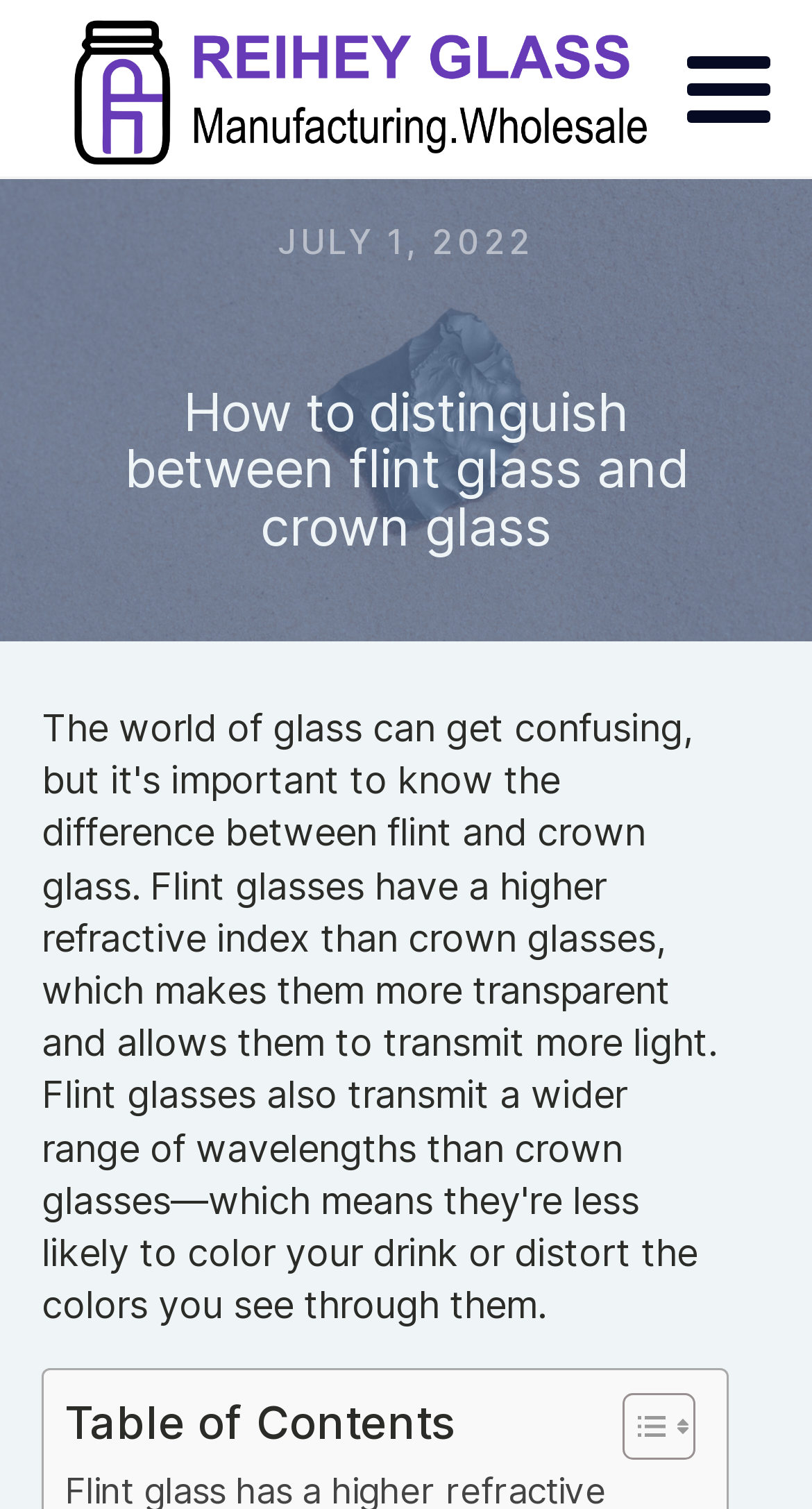Bounding box coordinates are specified in the format (top-left x, top-left y, bottom-right x, bottom-right y). All values are floating point numbers bounded between 0 and 1. Please provide the bounding box coordinate of the region this sentence describes: Toggle

[0.728, 0.922, 0.844, 0.969]